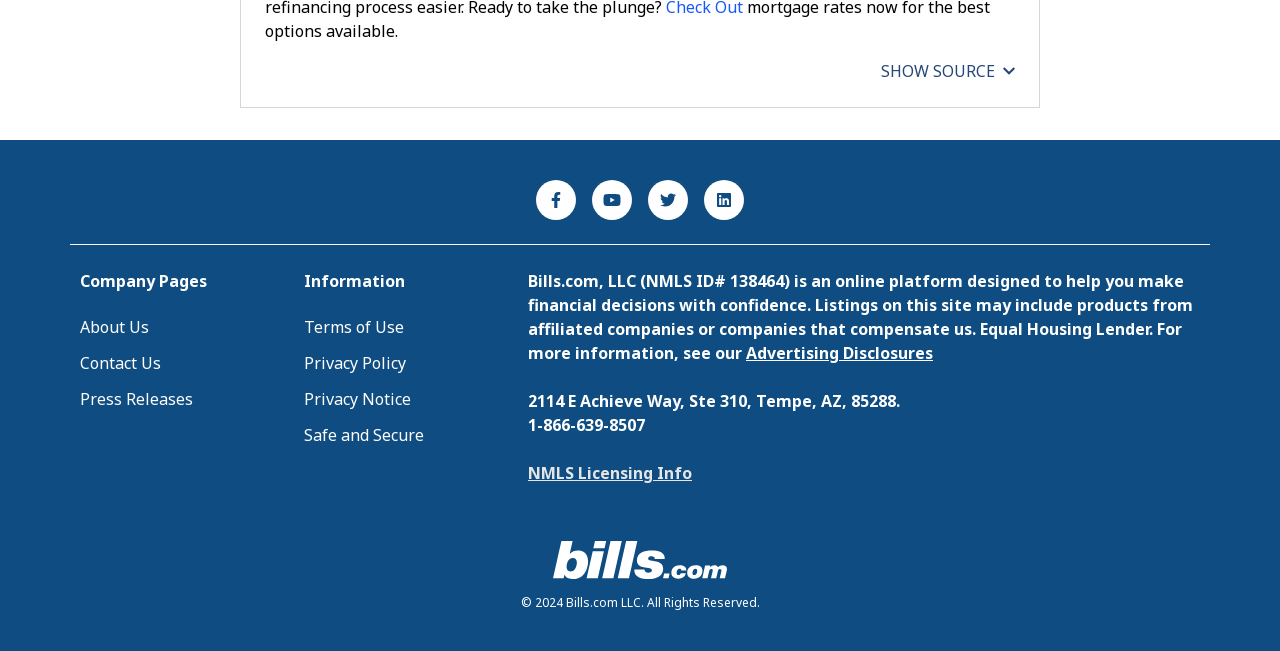What type of company is this?
We need a detailed and exhaustive answer to the question. Please elaborate.

Based on the content of the webpage, it appears to be a financial company as it mentions 'make financial decisions with confidence' and has links to 'Terms of Use', 'Privacy Policy', and 'NMLS Licensing Info'.